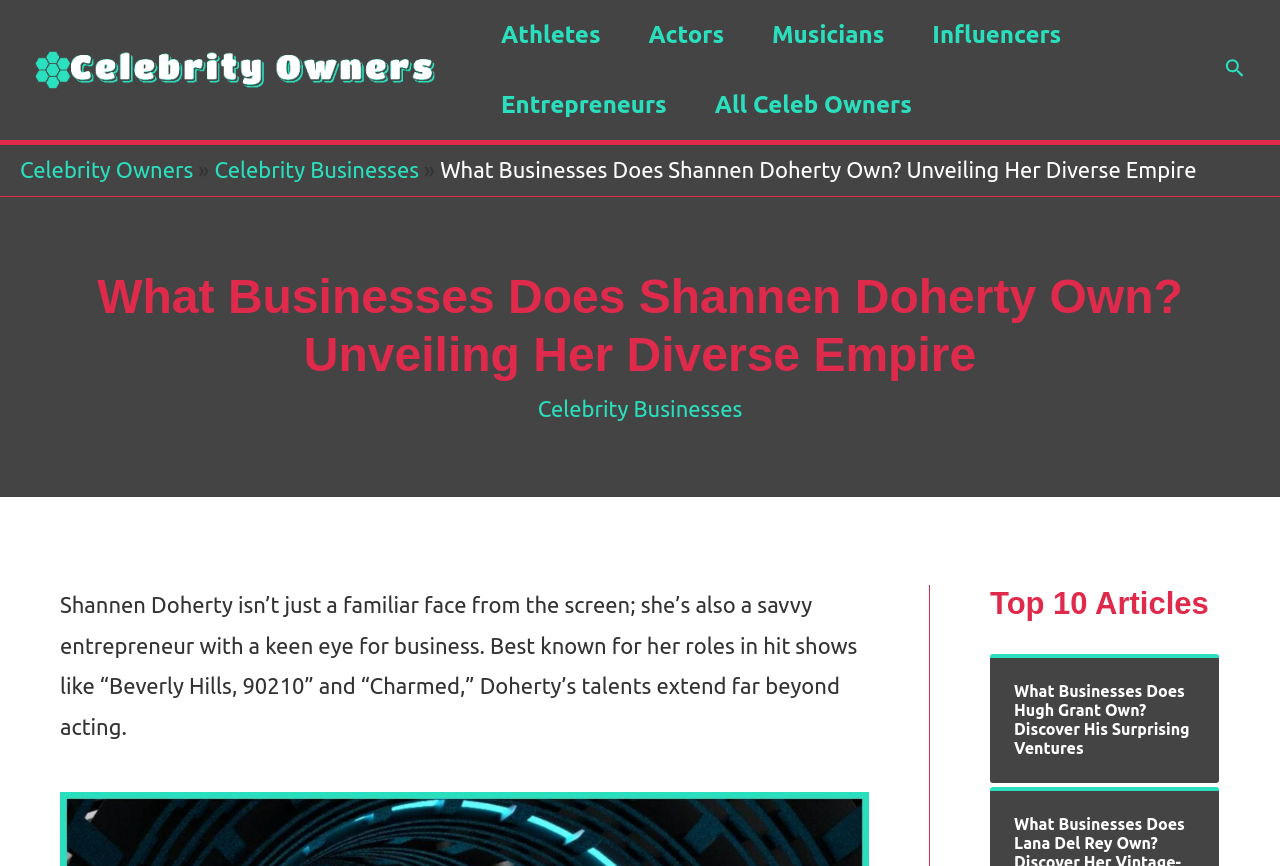Please indicate the bounding box coordinates for the clickable area to complete the following task: "Click on the 'Athletes' link". The coordinates should be specified as four float numbers between 0 and 1, i.e., [left, top, right, bottom].

[0.373, 0.0, 0.488, 0.081]